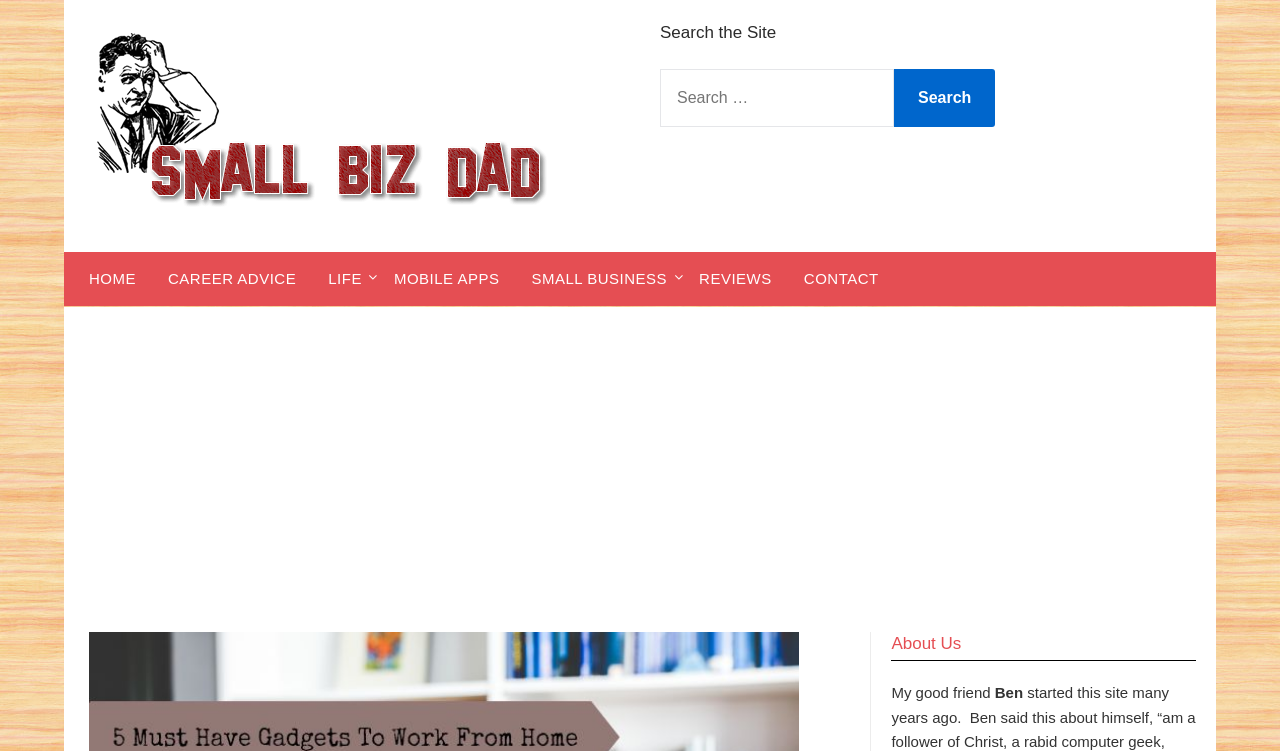Can you extract the headline from the webpage for me?

5 Must Have Gadgets To Work From Home